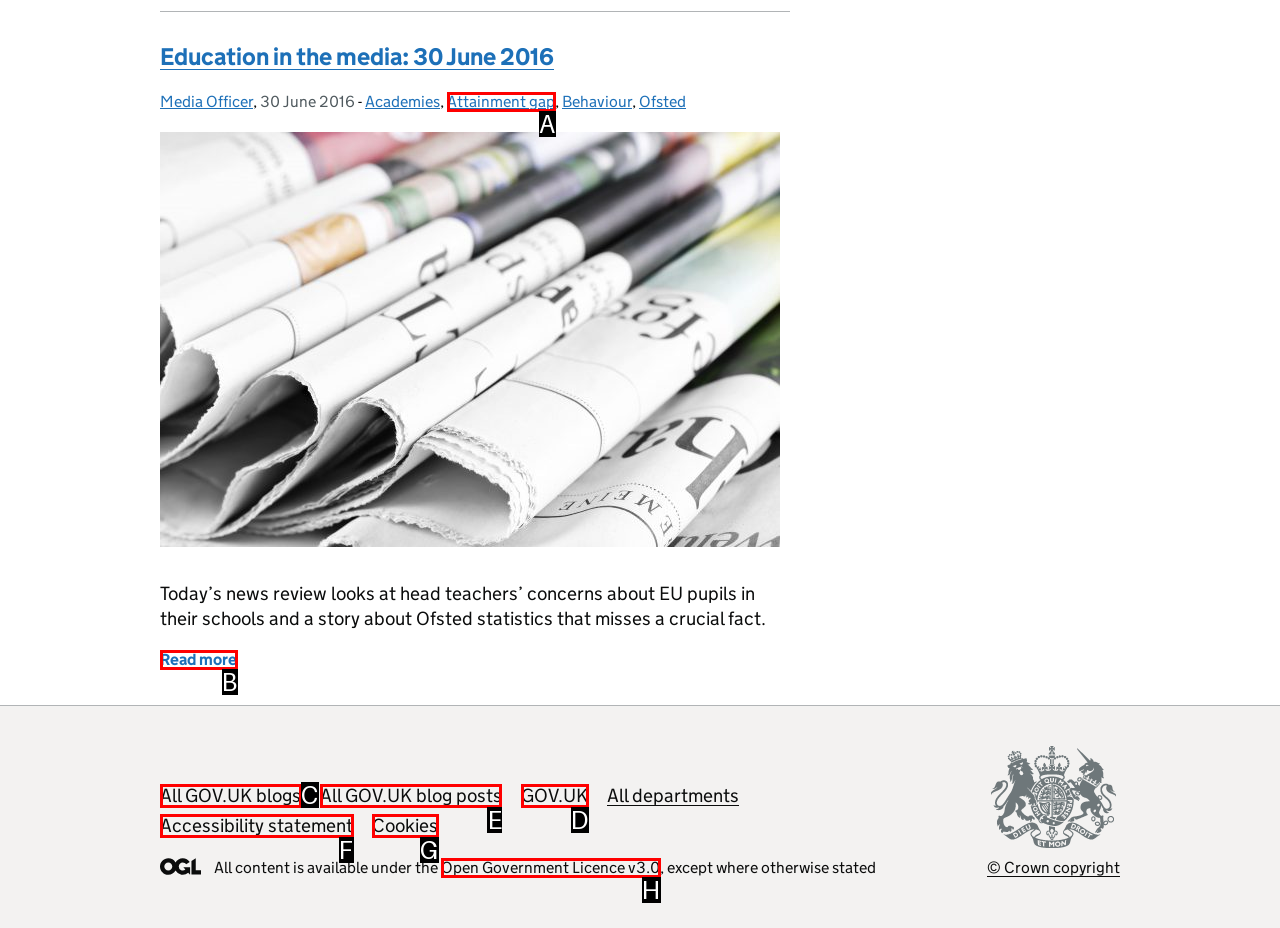Point out the UI element to be clicked for this instruction: View all GOV.UK blog posts. Provide the answer as the letter of the chosen element.

E